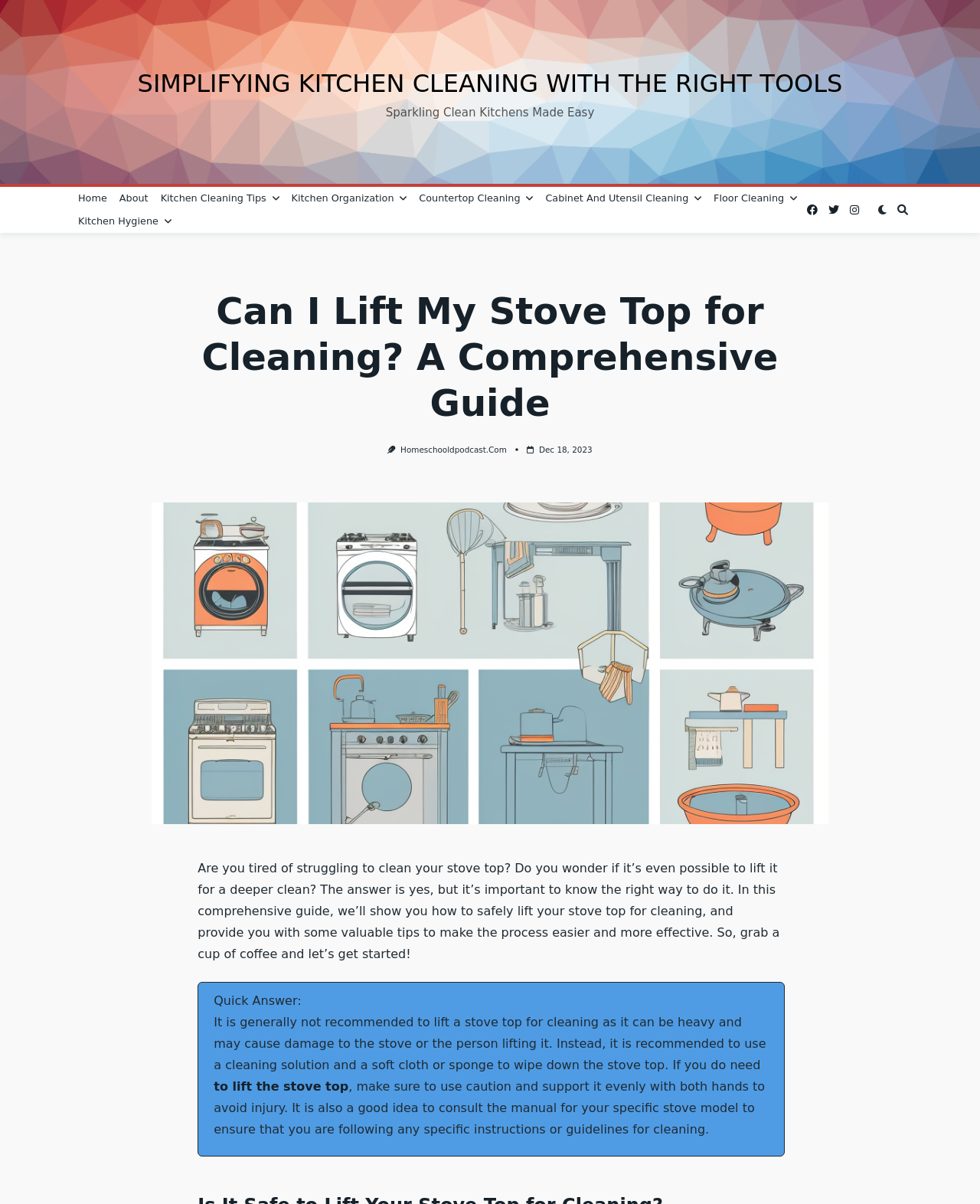Locate the bounding box coordinates of the element that should be clicked to execute the following instruction: "Click on the 'Home' link".

[0.073, 0.155, 0.115, 0.174]